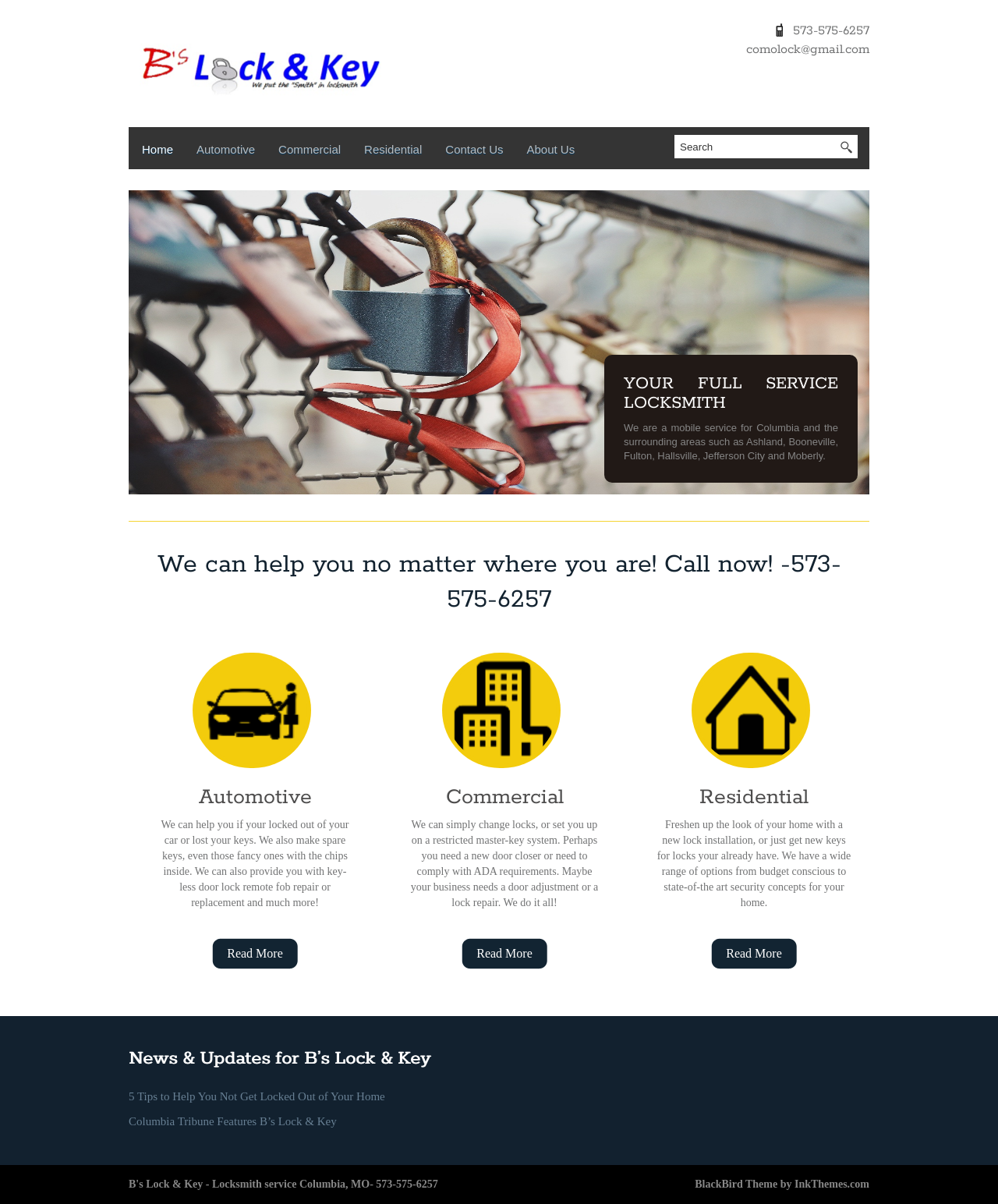Please answer the following question using a single word or phrase: 
Are there any news and updates on the webpage?

Yes